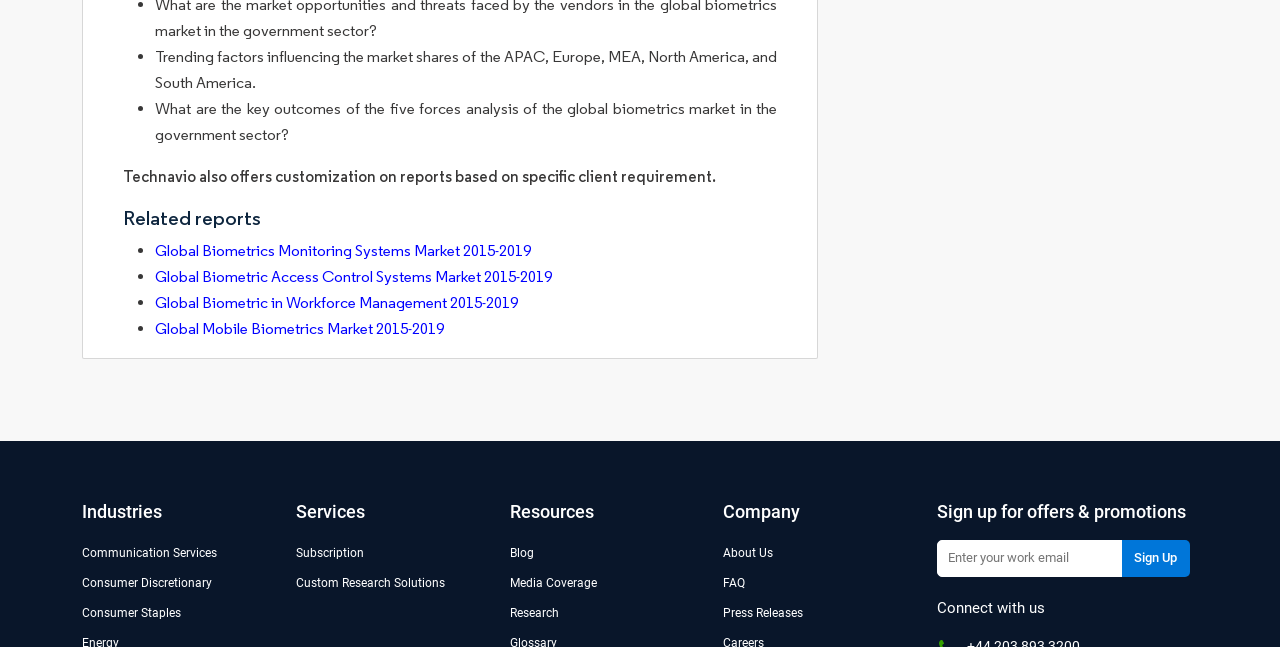Please provide the bounding box coordinates for the element that needs to be clicked to perform the following instruction: "View related report on Global Biometrics Monitoring Systems Market 2015-2019". The coordinates should be given as four float numbers between 0 and 1, i.e., [left, top, right, bottom].

[0.121, 0.373, 0.415, 0.402]